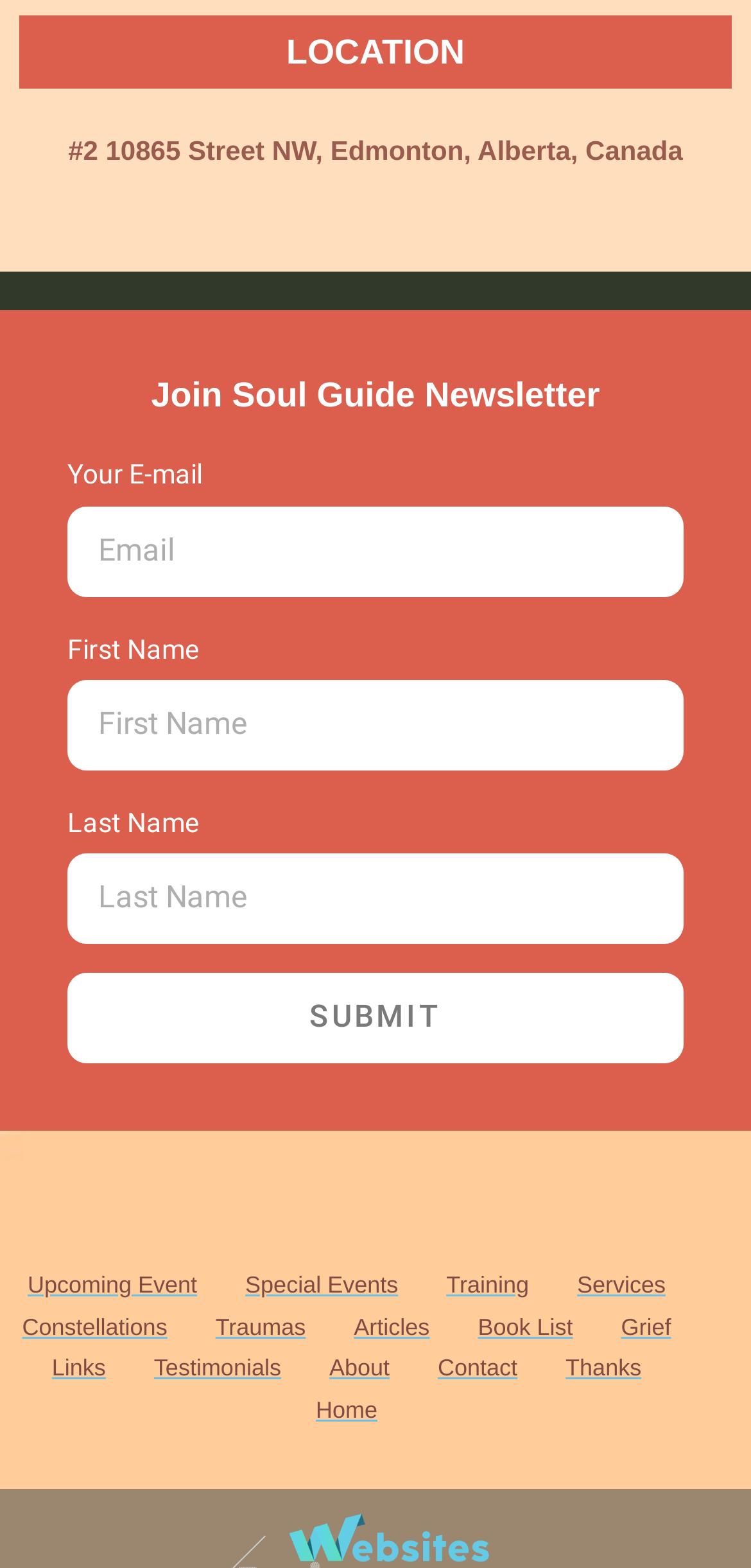Find the bounding box coordinates of the clickable area that will achieve the following instruction: "explore event links".

None